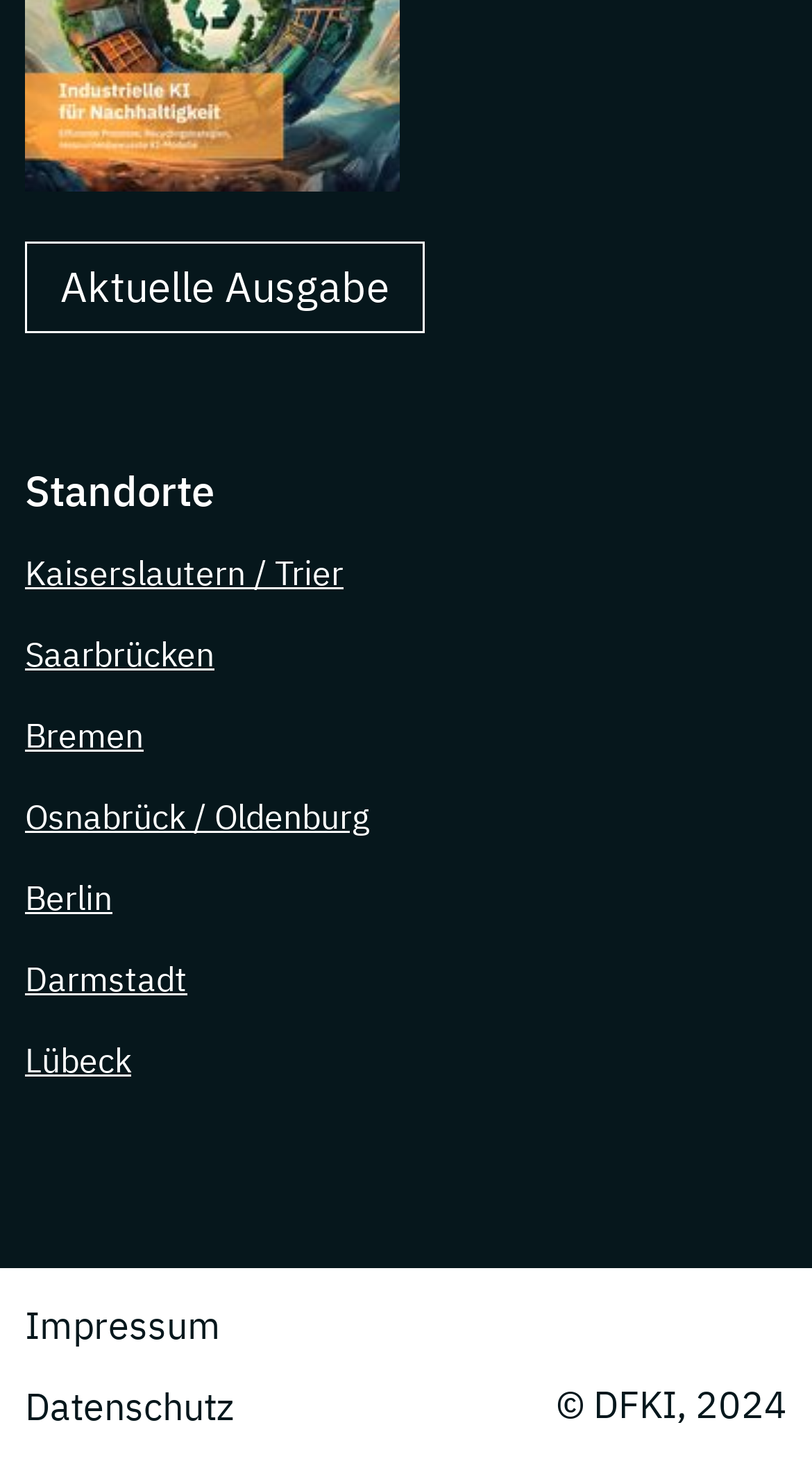Bounding box coordinates are specified in the format (top-left x, top-left y, bottom-right x, bottom-right y). All values are floating point numbers bounded between 0 and 1. Please provide the bounding box coordinate of the region this sentence describes: Aktuelle Ausgabe

[0.031, 0.165, 0.523, 0.228]